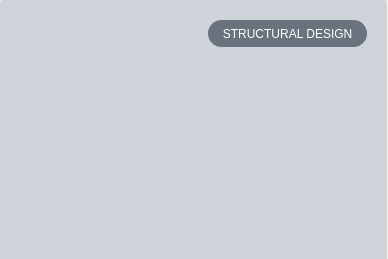Answer the question with a brief word or phrase:
What is the theme of the design element?

Structural Design